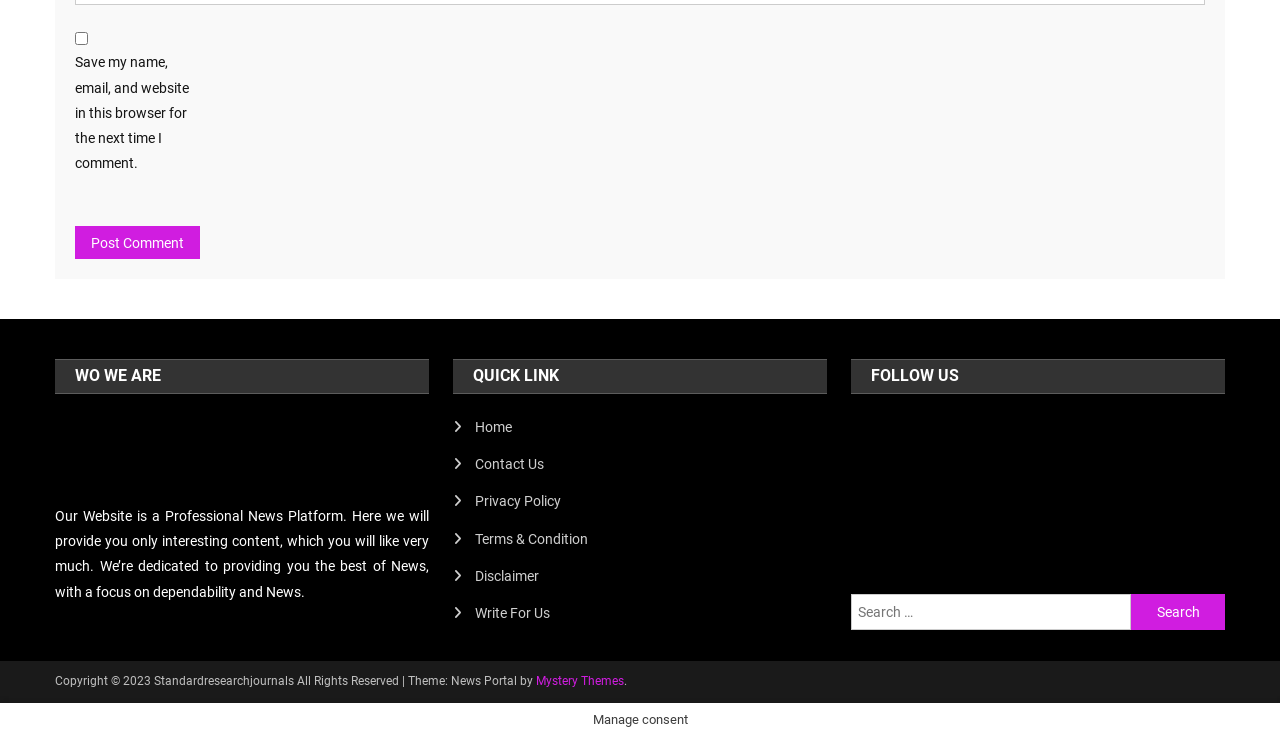Reply to the question with a brief word or phrase: What is the purpose of the website?

News Platform